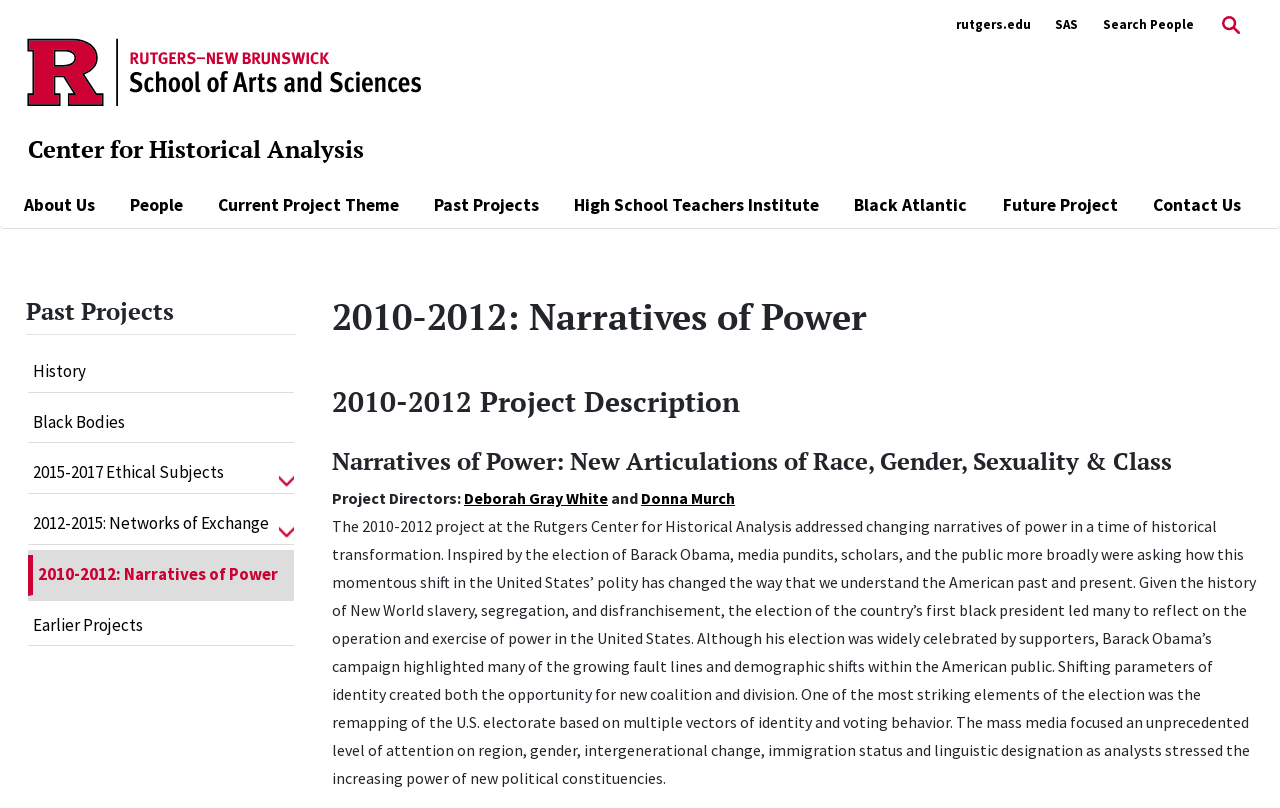What is the theme of the 2010-2012 project?
Relying on the image, give a concise answer in one word or a brief phrase.

Narratives of Power